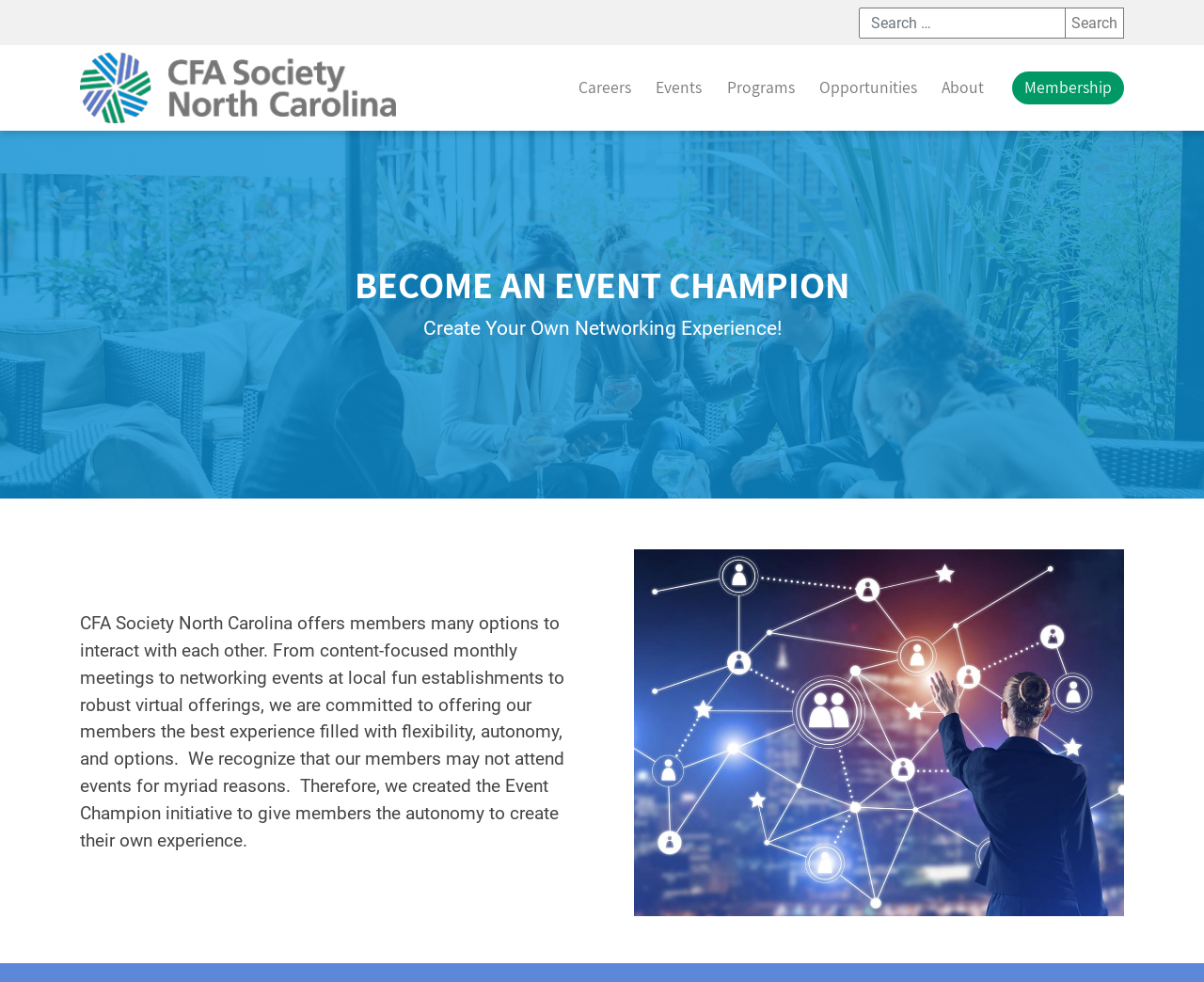Answer briefly with one word or phrase:
Is the search function required?

No